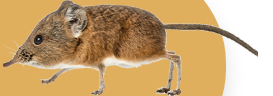Detail every aspect of the image in your caption.

The image showcases a small mammal resembling a shrew, characterized by its rounded body, large eyes, and long, slender snout. It features short limbs and a long, thin tail, emphasizing its agile nature. The background is composed of a warm, muted color, providing a soft contrast to the creature's rich brown fur, marked by subtle textures that enhance its lifelike appearance. This depiction captures the essence of the animal's quick movements and curious demeanor, making it a vibrant representation of wildlife.